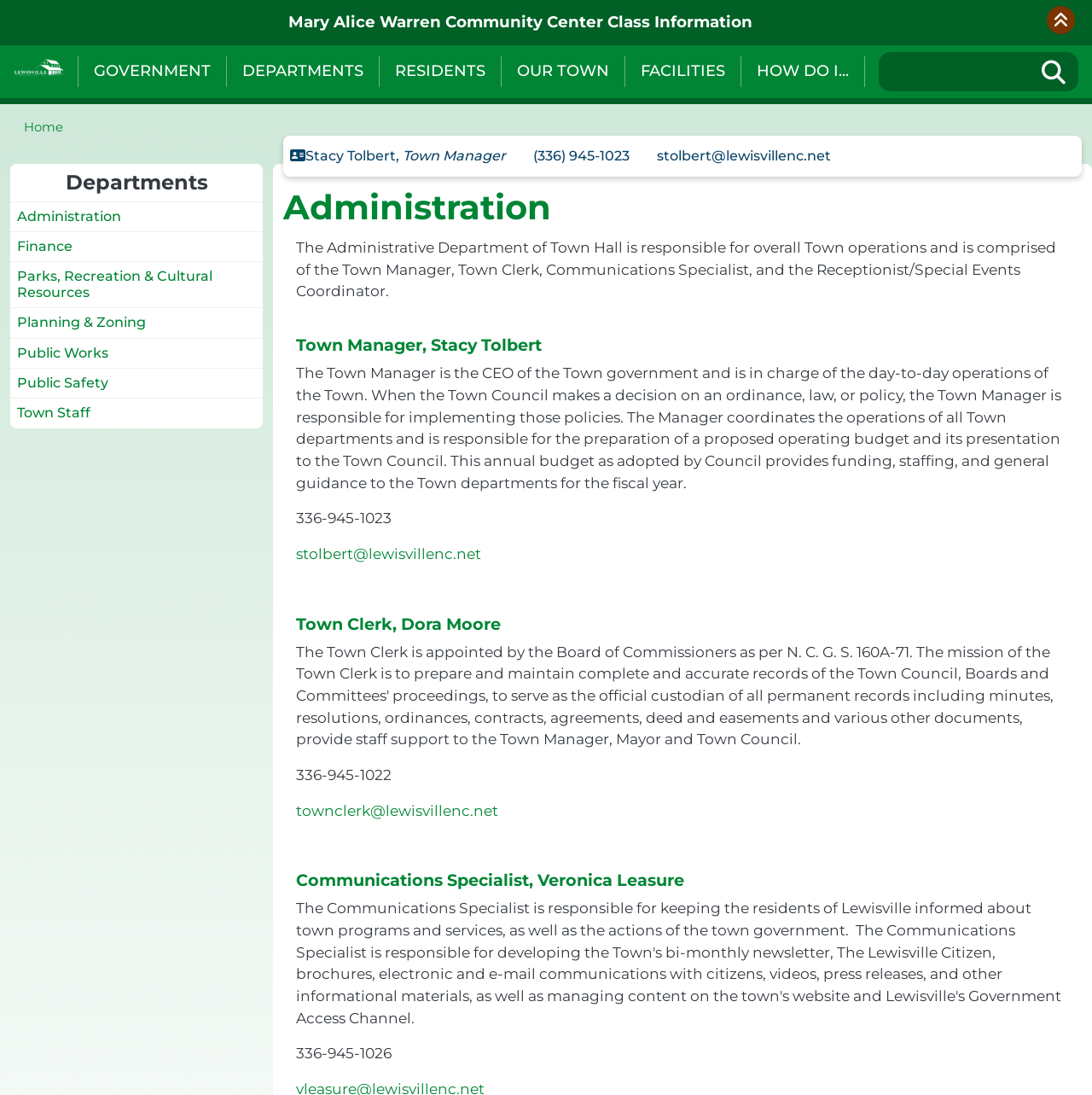Please indicate the bounding box coordinates for the clickable area to complete the following task: "View Administration page". The coordinates should be specified as four float numbers between 0 and 1, i.e., [left, top, right, bottom].

[0.259, 0.171, 0.991, 0.208]